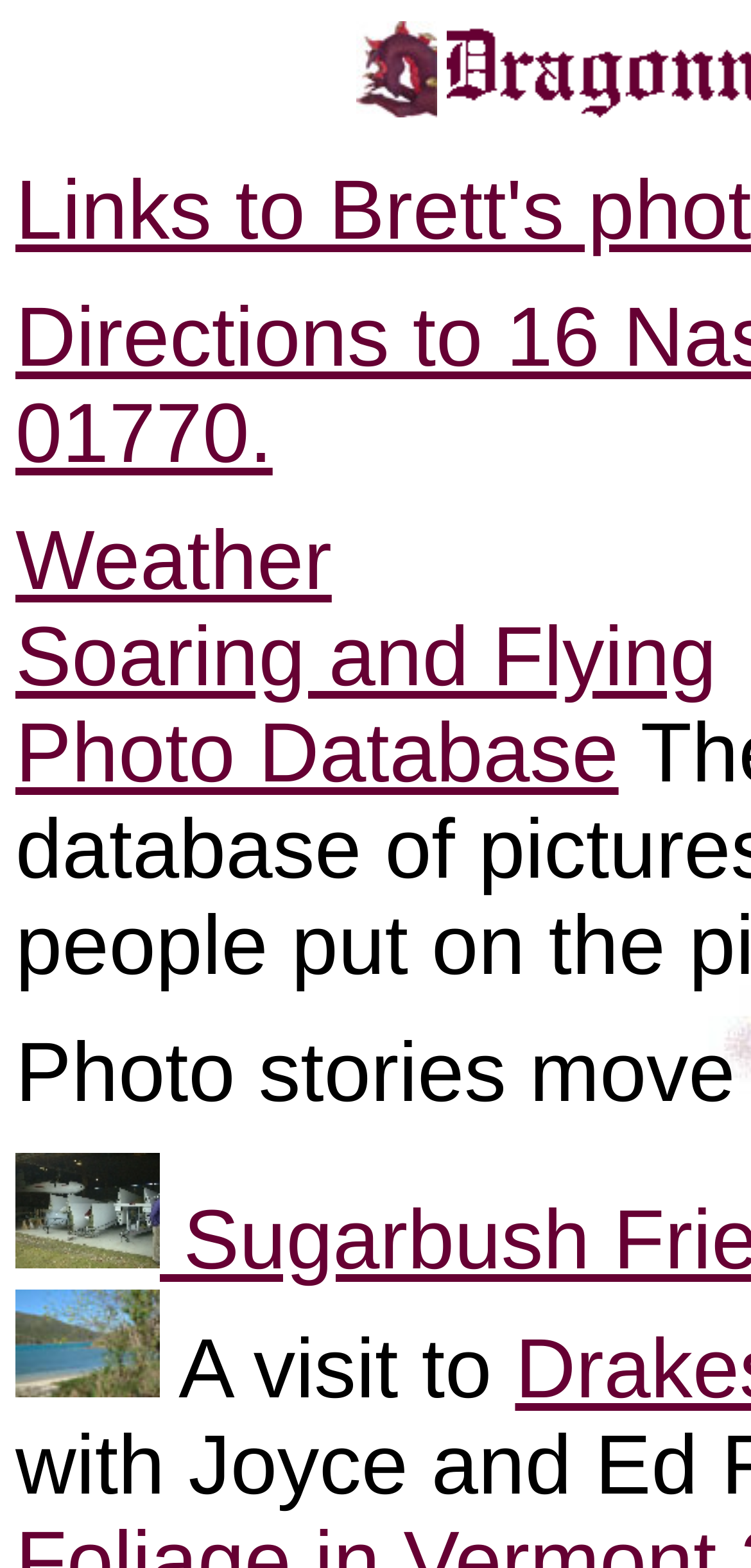Find the bounding box coordinates of the UI element according to this description: "parent_node: Sugarbush Friends".

[0.021, 0.843, 0.213, 0.903]